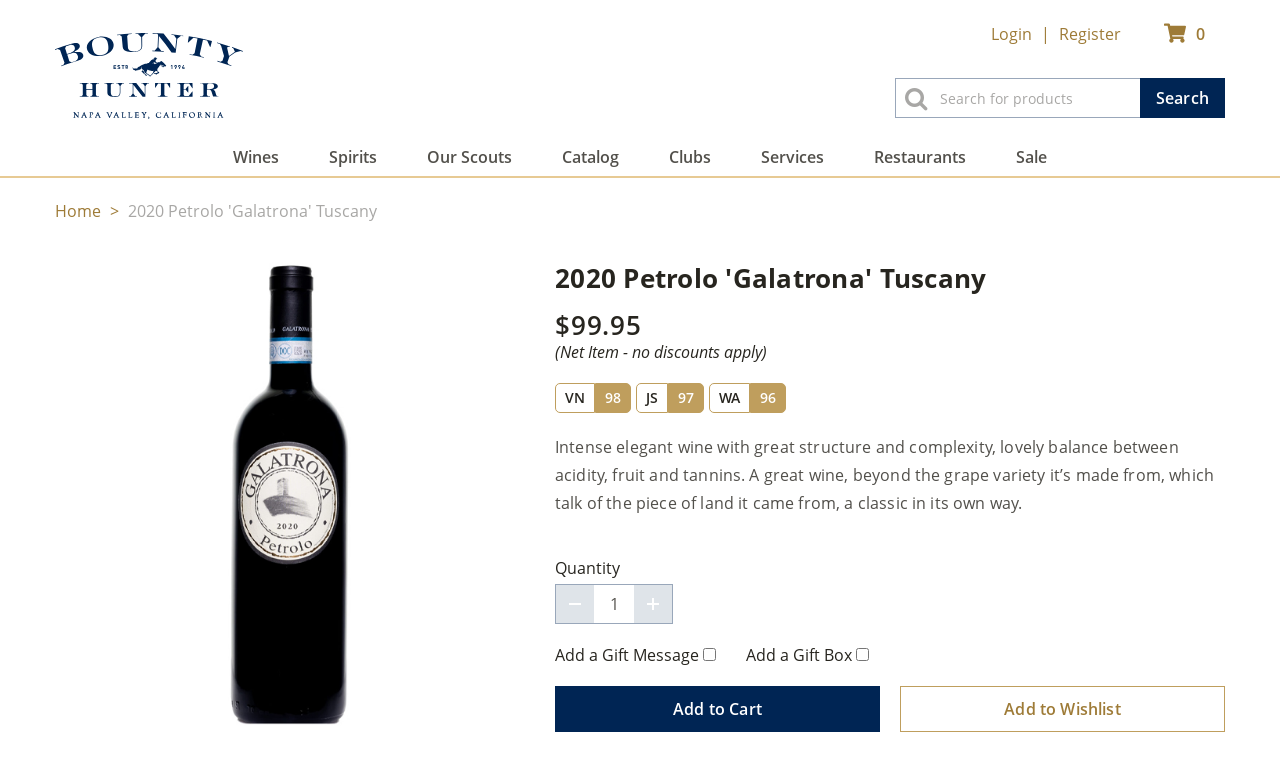Please locate the bounding box coordinates of the element that needs to be clicked to achieve the following instruction: "Search for wines". The coordinates should be four float numbers between 0 and 1, i.e., [left, top, right, bottom].

[0.7, 0.104, 0.891, 0.154]